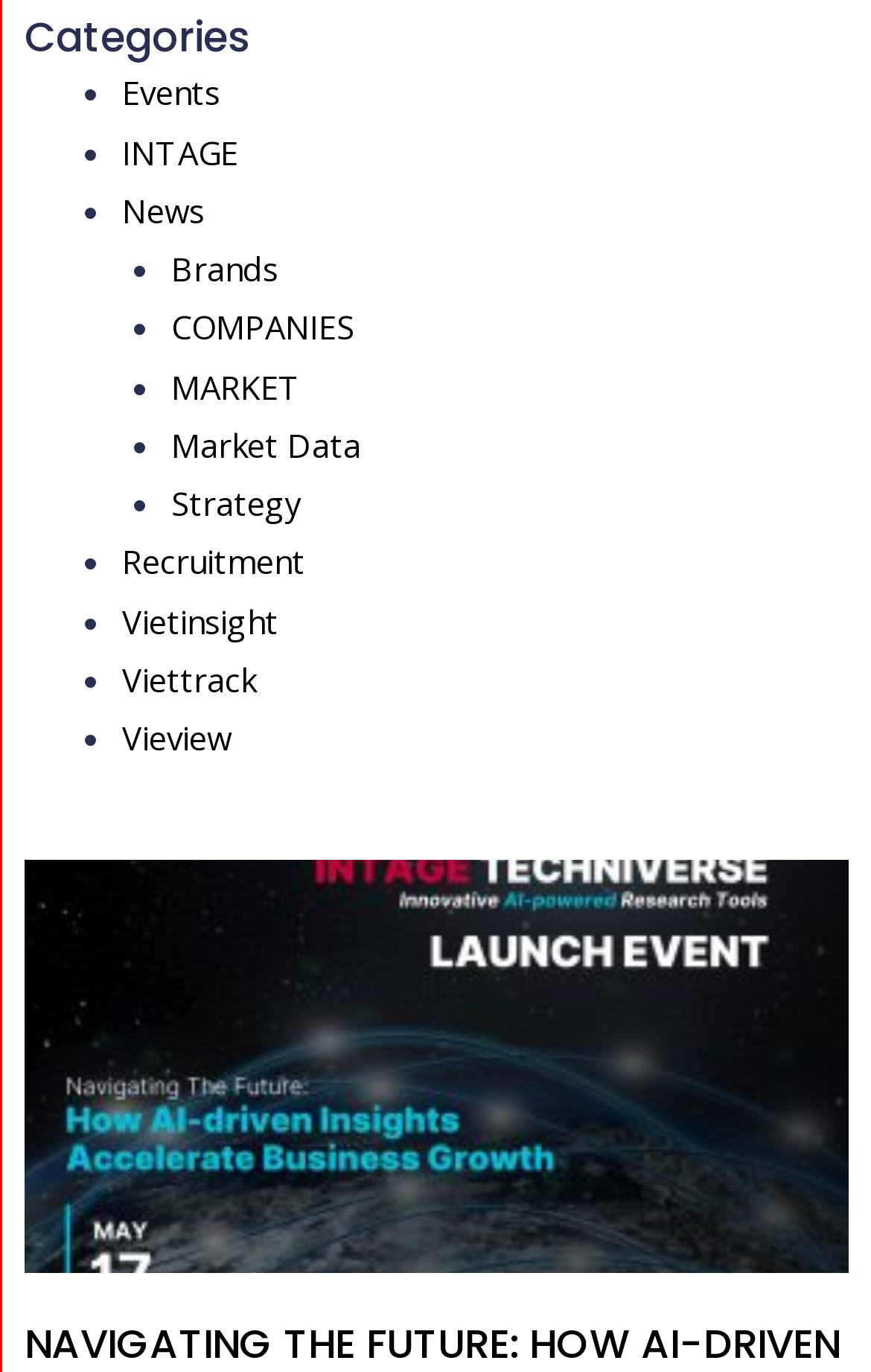Determine the bounding box coordinates of the region that needs to be clicked to achieve the task: "Explore Brands".

[0.197, 0.179, 0.32, 0.212]